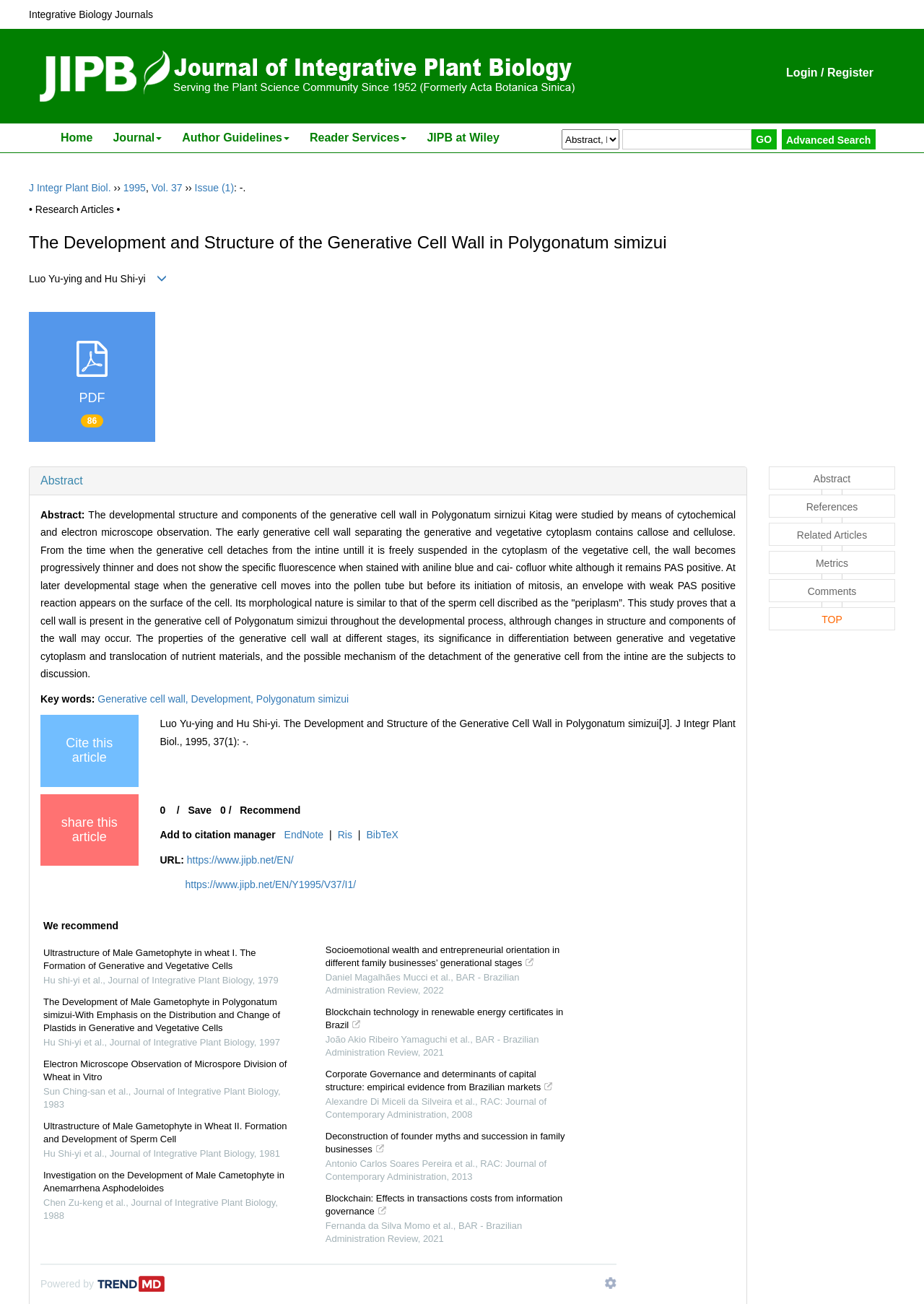Carefully observe the image and respond to the question with a detailed answer:
What is the title of the article?

I found the title of the article by looking at the heading element which is located at [0.031, 0.177, 0.969, 0.195] and contains the text 'The Development and Structure of the Generative Cell Wall in Polygonatum simizui'.